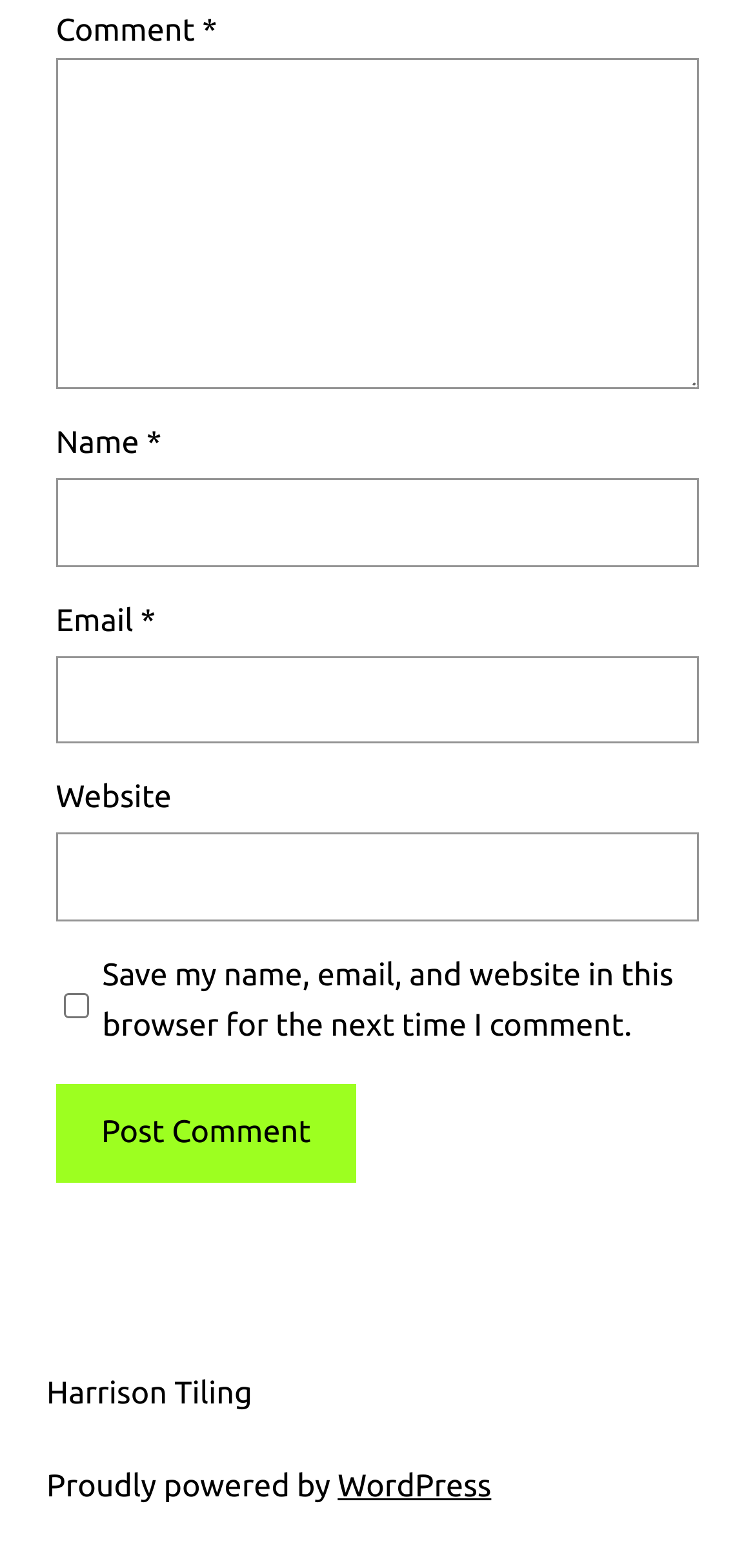Give the bounding box coordinates for the element described by: "parent_node: Email * aria-describedby="email-notes" name="email"".

[0.074, 0.418, 0.926, 0.474]